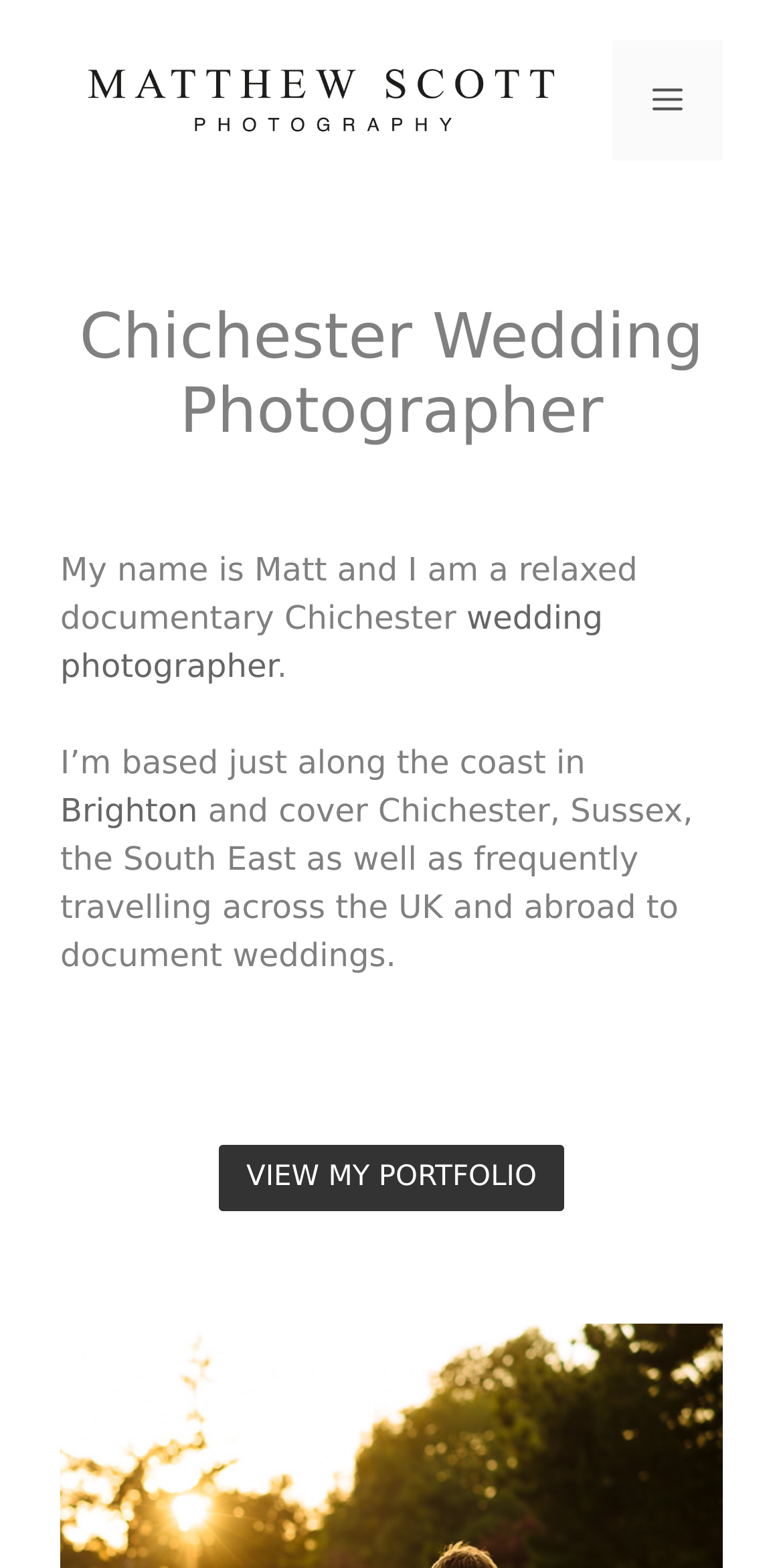Please extract and provide the main headline of the webpage.

Chichester Wedding Photographer